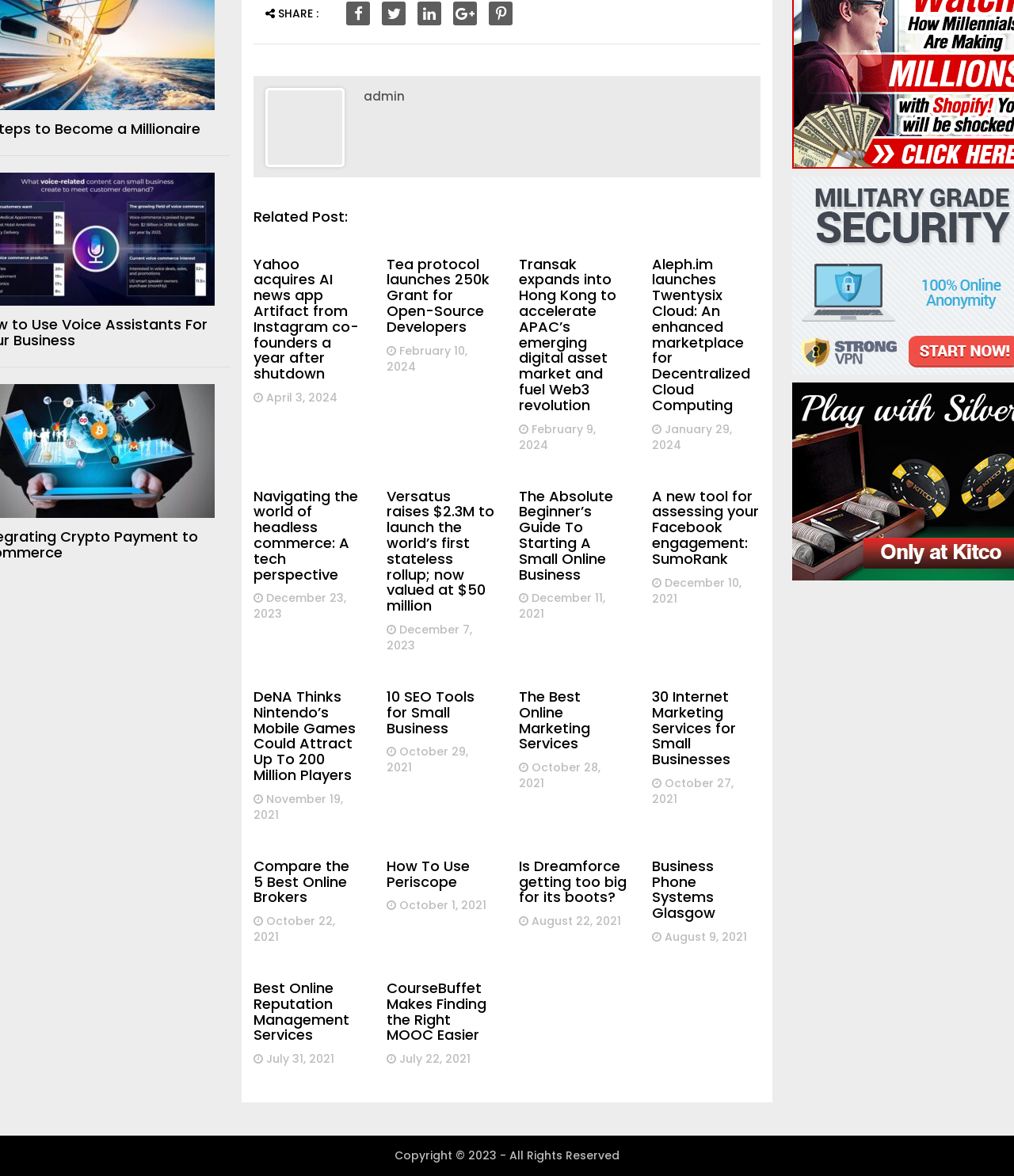Pinpoint the bounding box coordinates of the element that must be clicked to accomplish the following instruction: "Click on 'admin'". The coordinates should be in the format of four float numbers between 0 and 1, i.e., [left, top, right, bottom].

[0.359, 0.075, 0.399, 0.089]